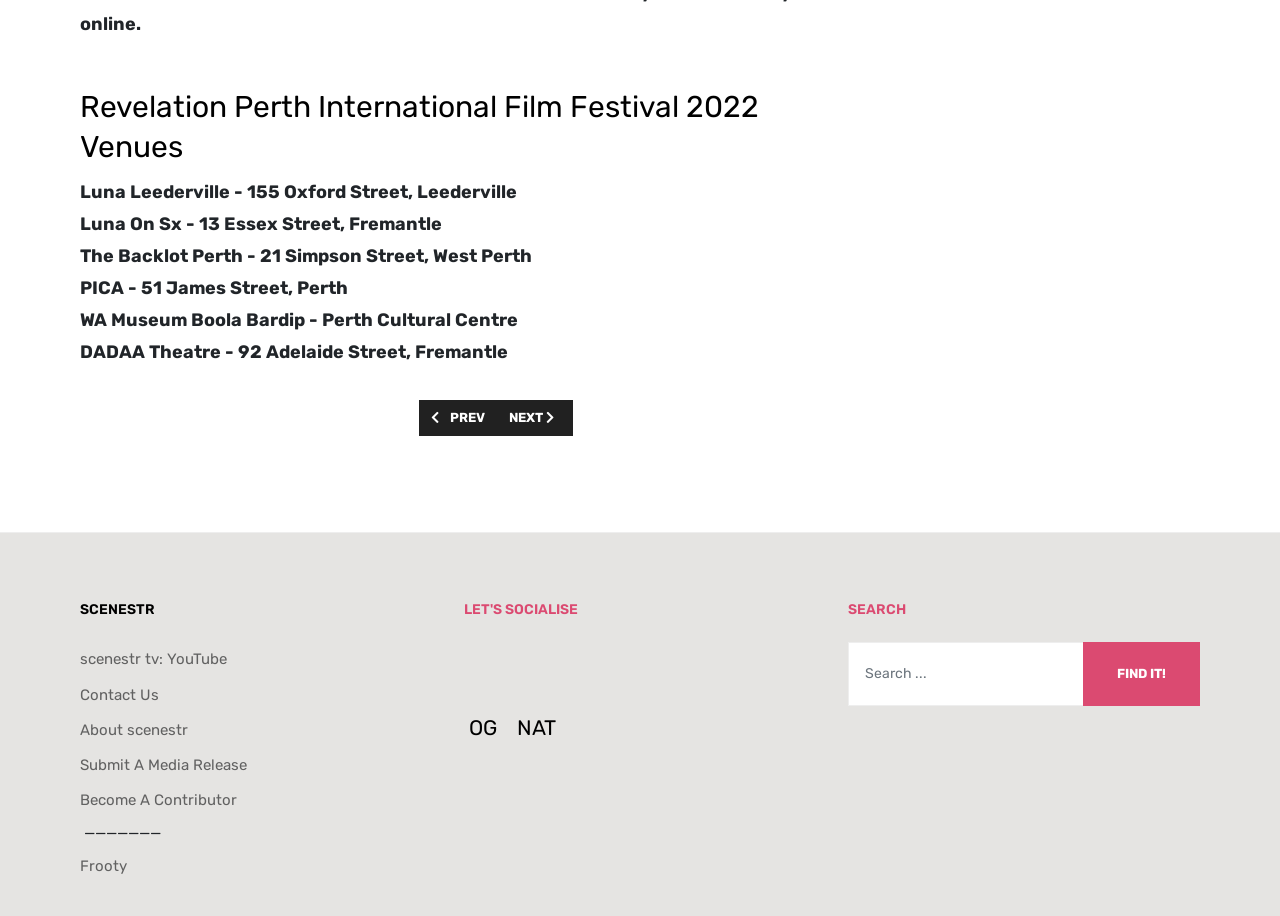Locate the bounding box coordinates of the area that needs to be clicked to fulfill the following instruction: "Visit the scenestr YouTube channel". The coordinates should be in the format of four float numbers between 0 and 1, namely [left, top, right, bottom].

[0.062, 0.701, 0.193, 0.739]